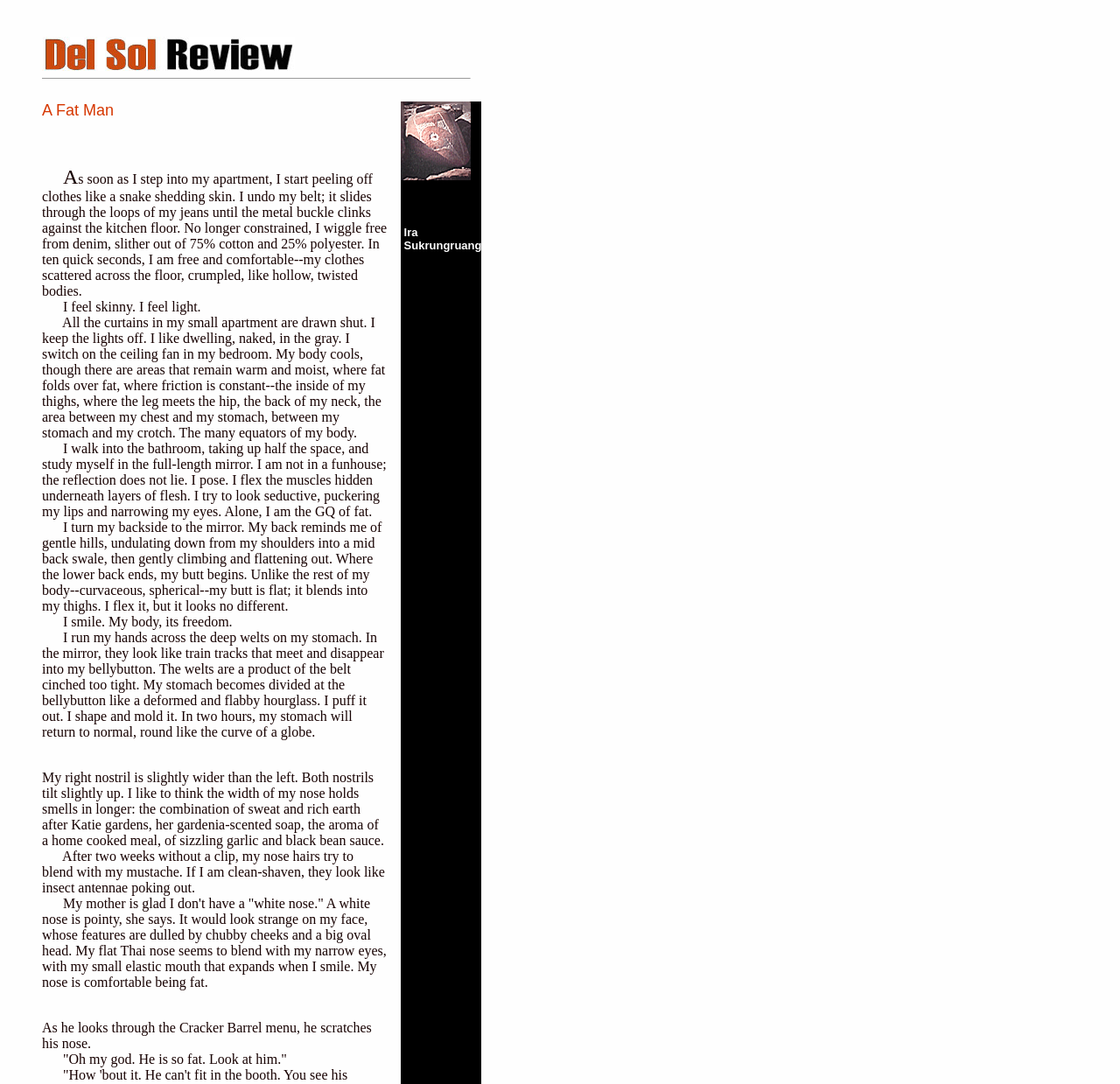What is the shape of the author's back?
Please answer the question with a detailed and comprehensive explanation.

The author describes their back as resembling 'gentle hills, undulating down from my shoulders into a mid back swale, then gently climbing and flattening out'.